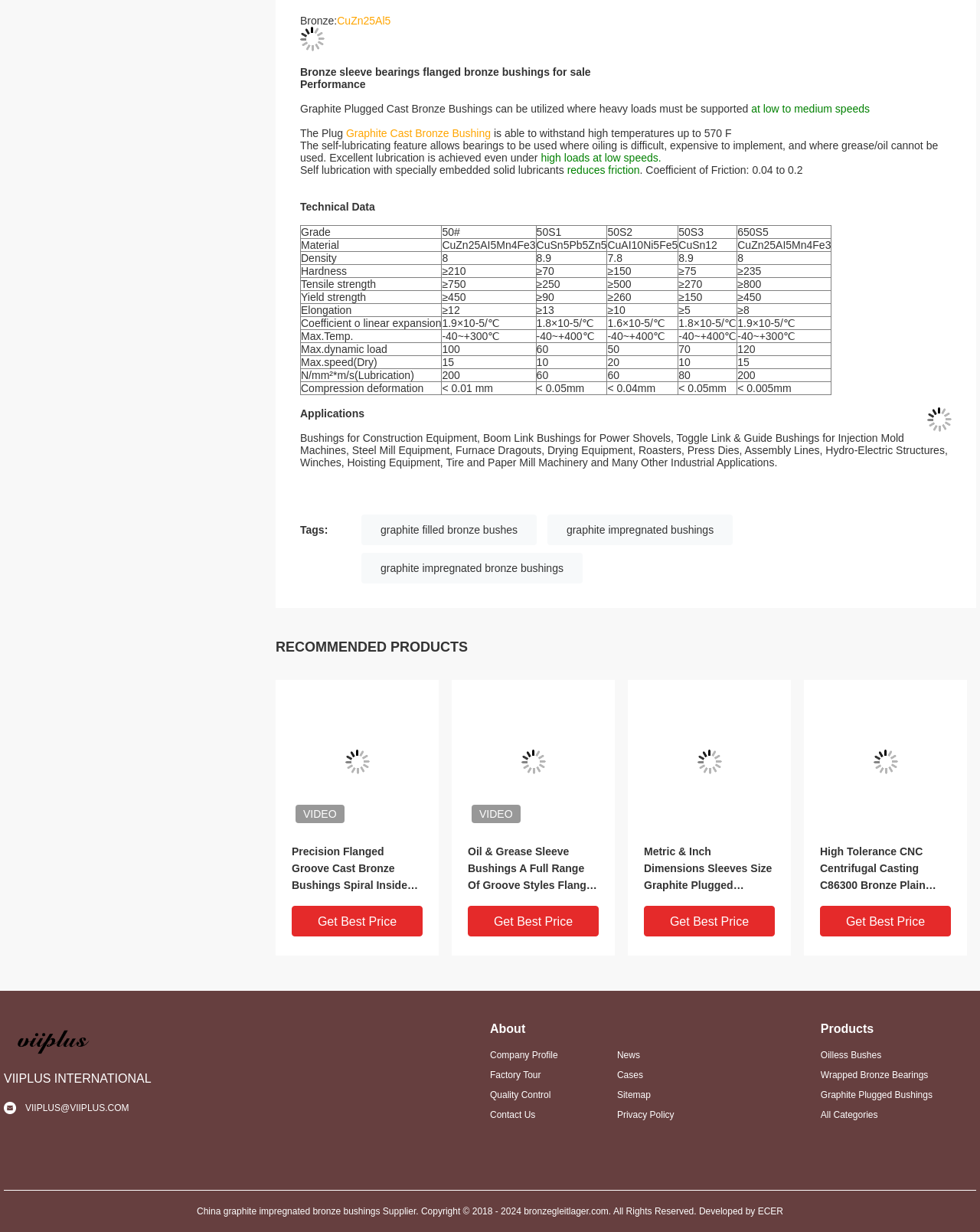What is the maximum temperature that the graphite plugged cast bronze bushings can withstand?
Use the information from the screenshot to give a comprehensive response to the question.

According to the text, the graphite plugged cast bronze bushings can withstand high temperatures up to 570 F, making them suitable for high-temperature applications.